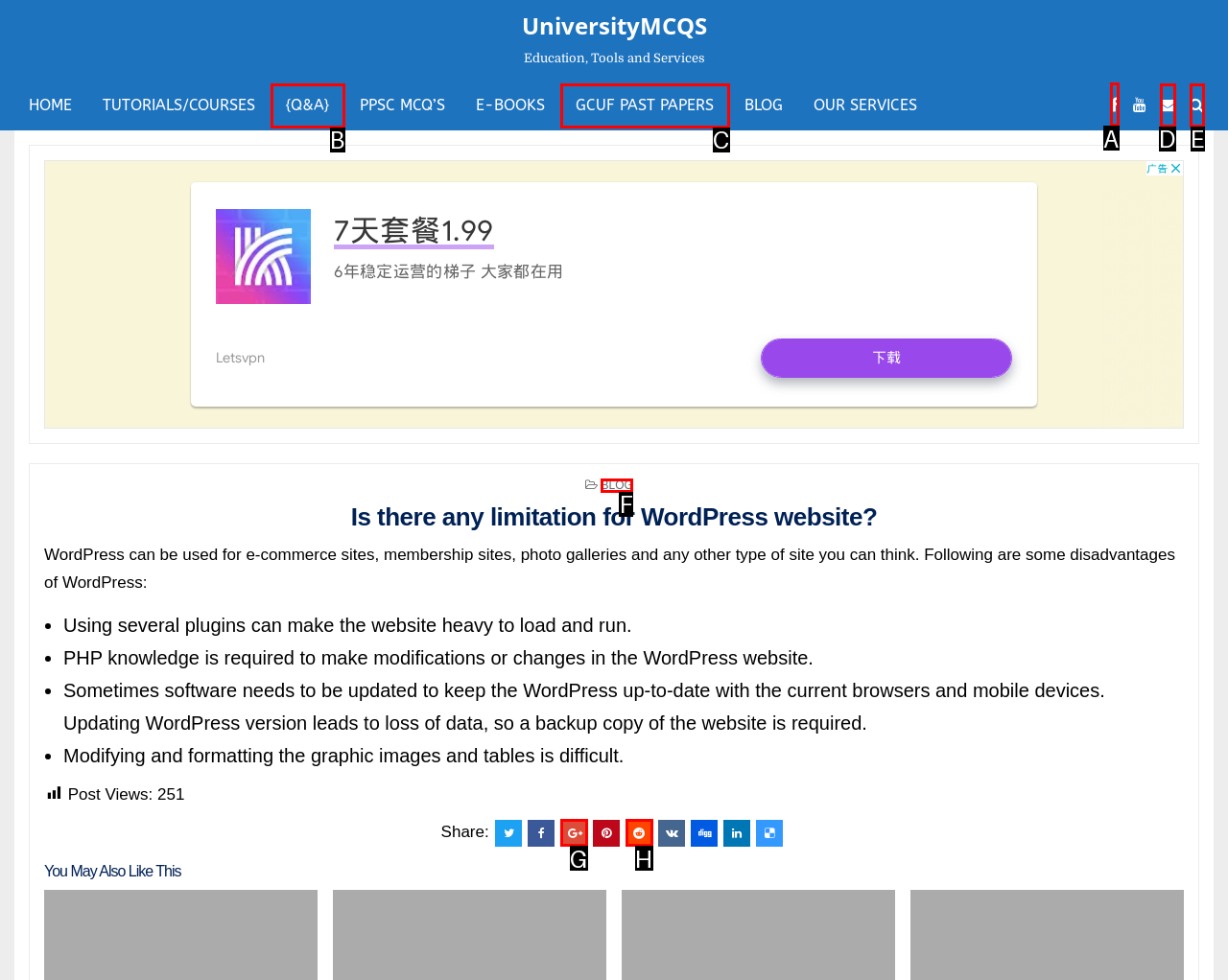Identify the HTML element that should be clicked to accomplish the task: Click on the Facebook link
Provide the option's letter from the given choices.

A